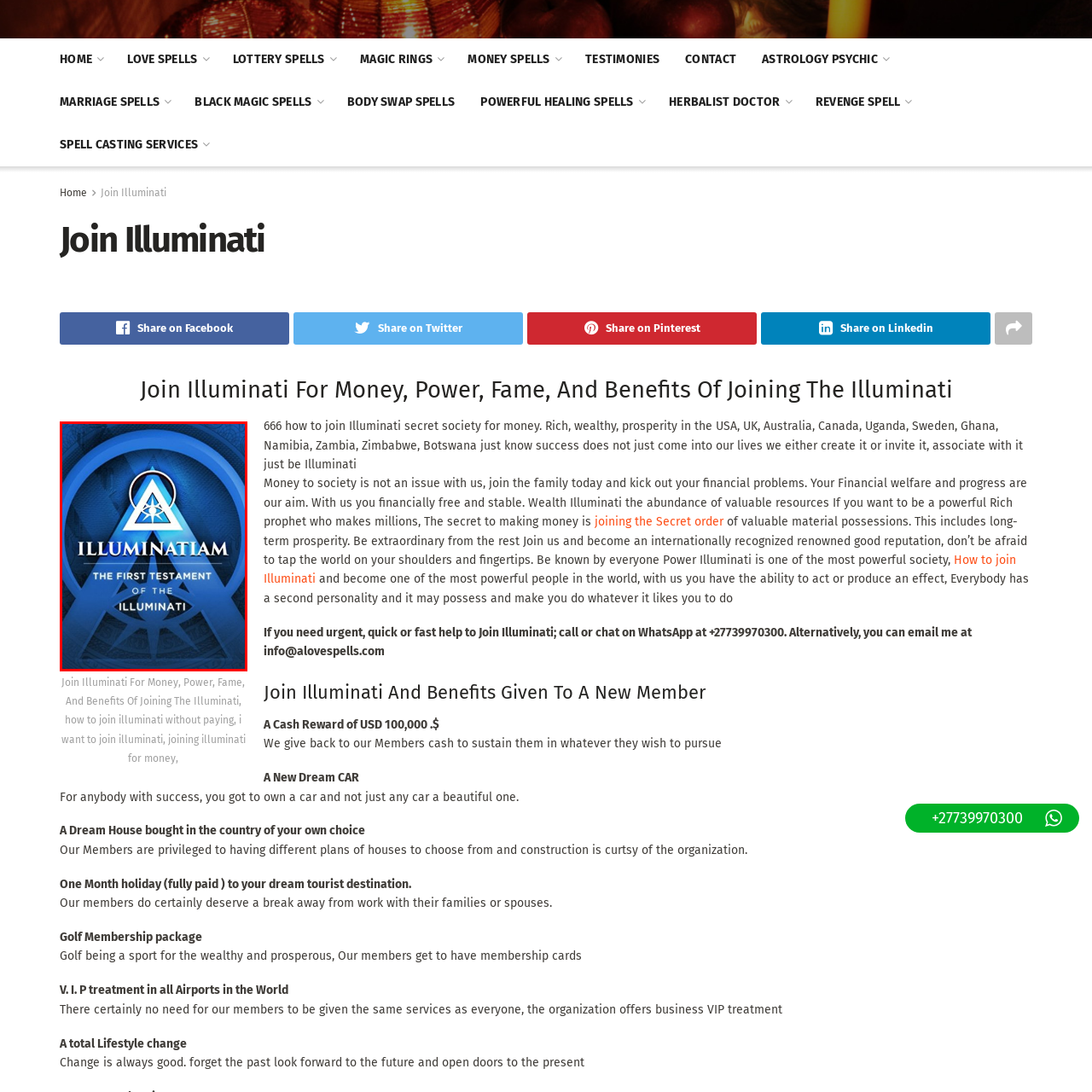Generate a comprehensive caption for the image section marked by the red box.

The image depicts a visually striking cover titled "ILLUMINATIUM," which prominently features a triangular emblem at its center, enclosed within a circular motif. The emblem is adorned with a star at its core, symbolizing enlightenment and knowledge associated with the concept of the Illuminati. Beneath the emblem, the title reads "ILLUMINATIUM" in bold, capitalized letters, conveying a sense of authority and mystique. The subtitle, "THE FIRST TESTAMENT OF THE ILLUMINATI," is positioned below in a slightly smaller font, indicating the document's significance within the context of the Illuminati lore. The background showcases intricate designs that suggest secrecy and depth, enhancing the overall theme of esoteric knowledge and power. This imagery aligns with the broader context of membership and the promises of wealth and fame often associated with the Illuminati, as highlighted in various promotional materials.